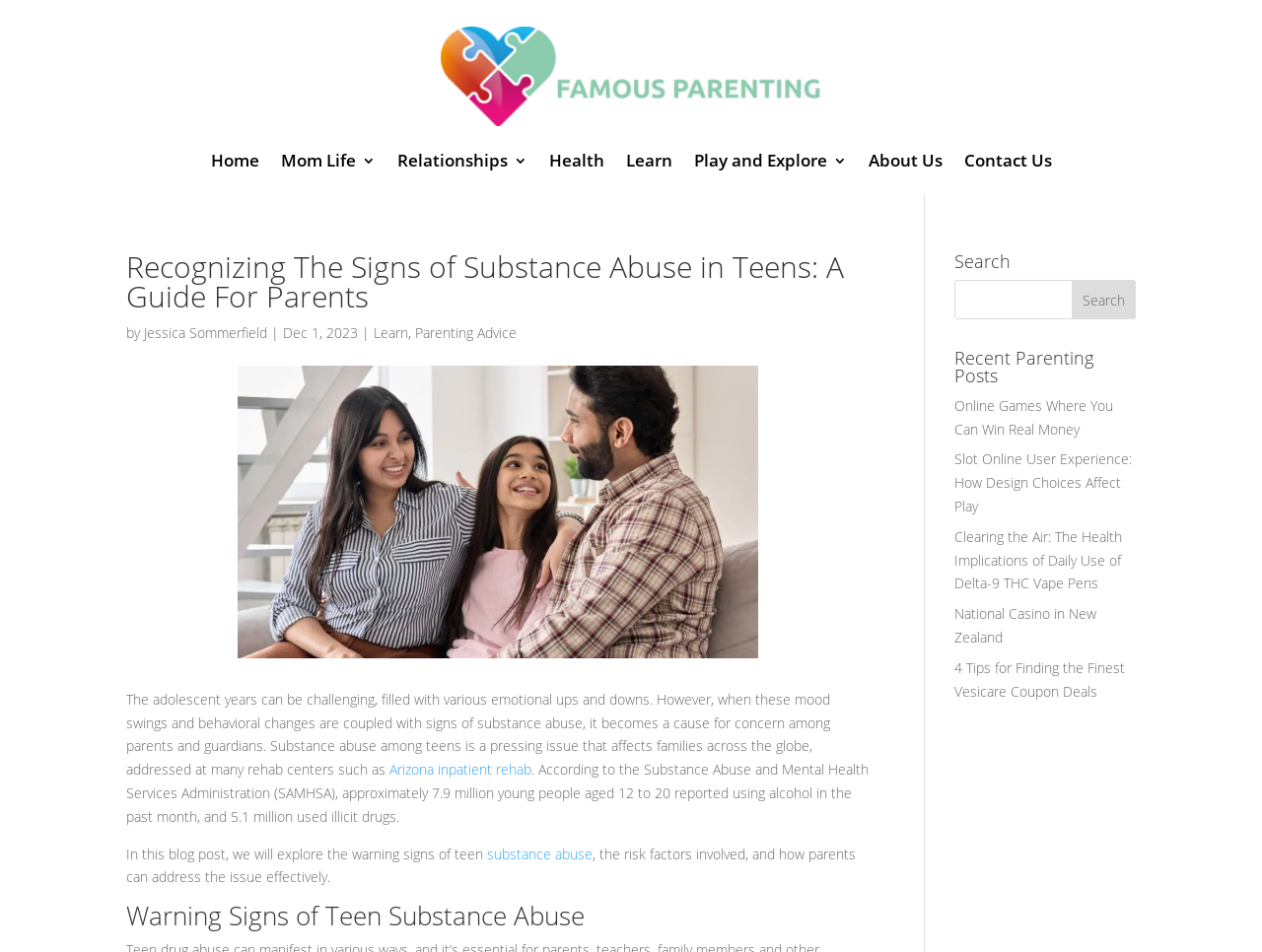Give a short answer using one word or phrase for the question:
What is the name of the author of the article?

Jessica Sommerfield